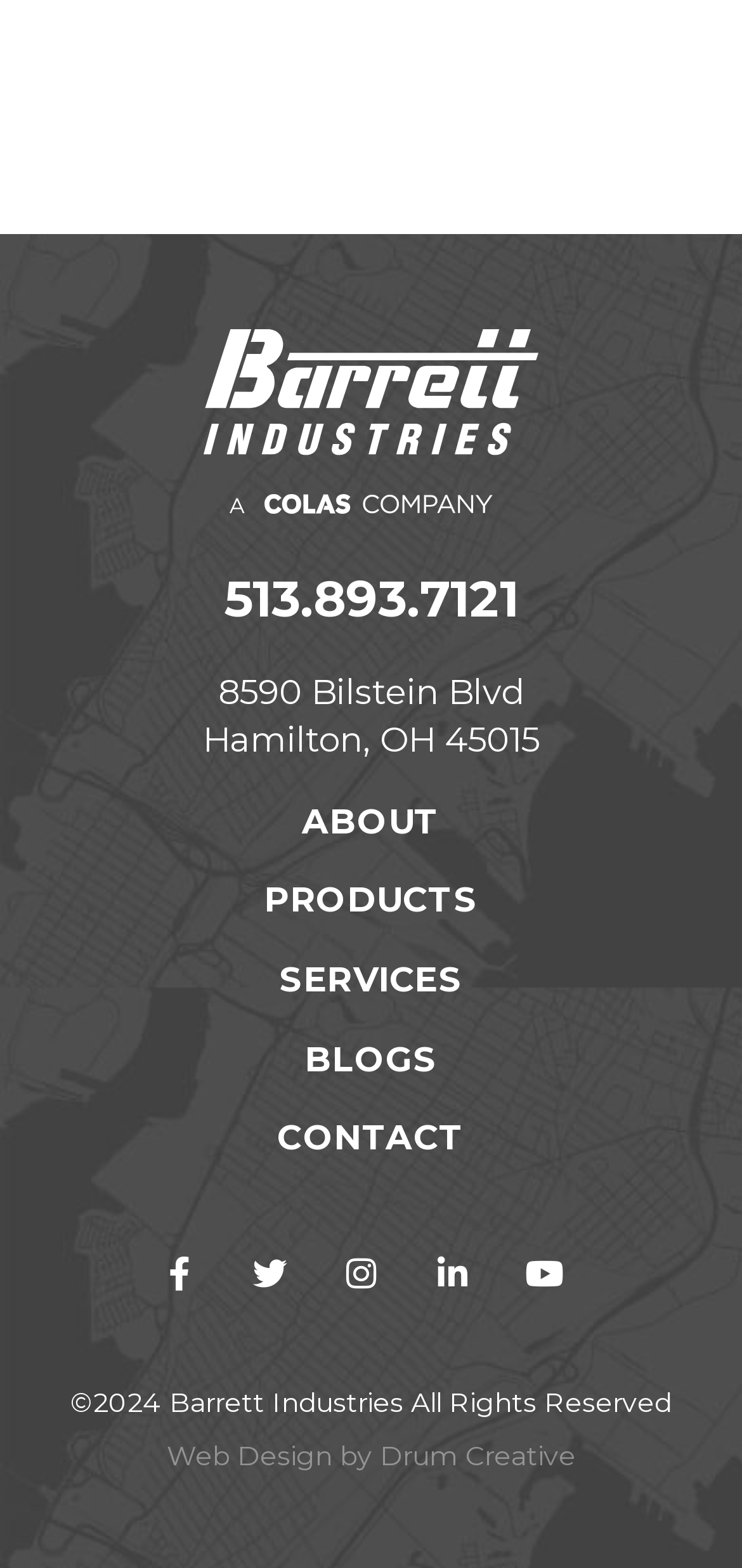Please identify the bounding box coordinates of the element that needs to be clicked to execute the following command: "Access Bible Study Hour". Provide the bounding box using four float numbers between 0 and 1, formatted as [left, top, right, bottom].

None